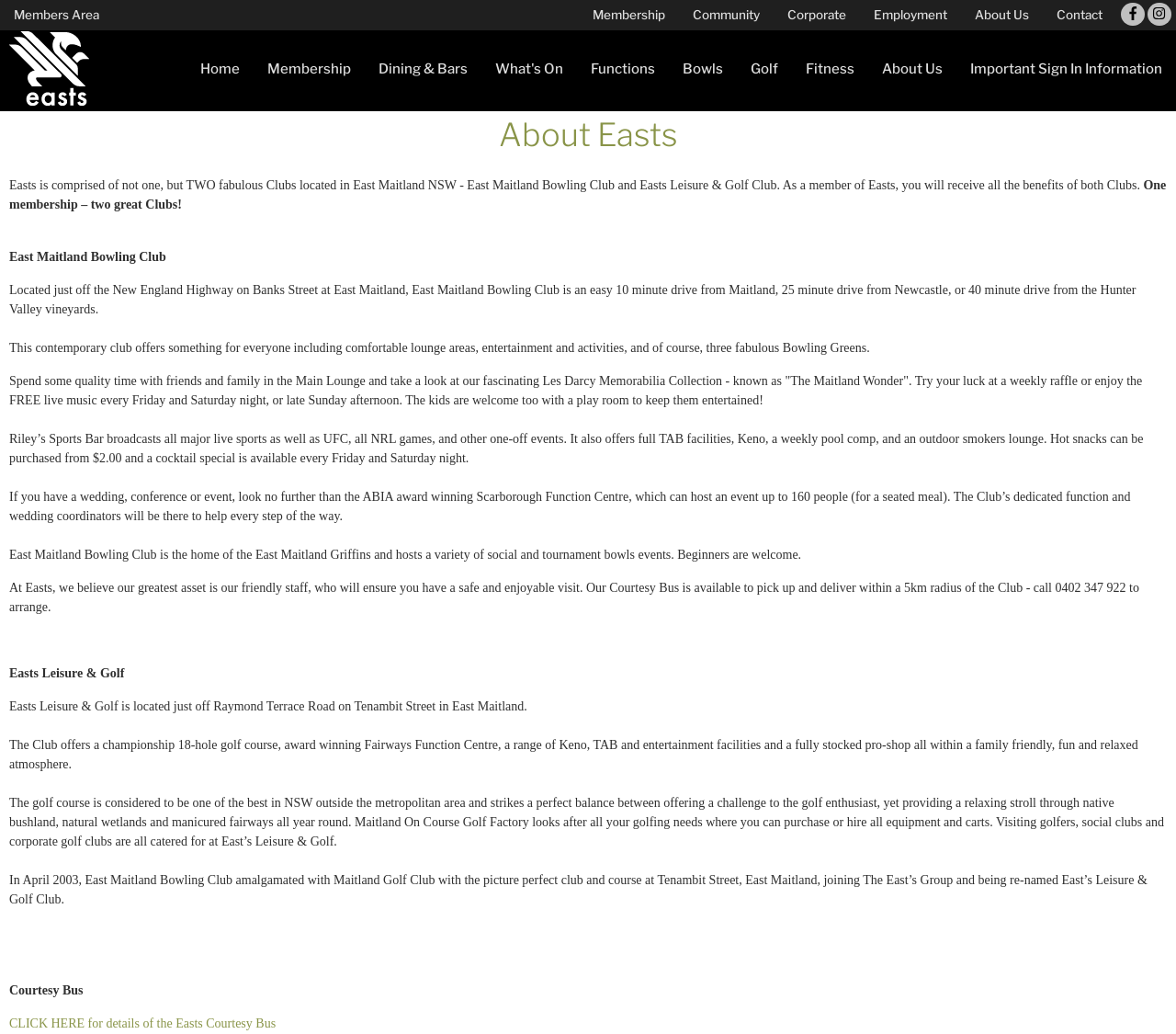Identify the bounding box for the UI element described as: "About Us". Ensure the coordinates are four float numbers between 0 and 1, formatted as [left, top, right, bottom].

[0.817, 0.0, 0.887, 0.029]